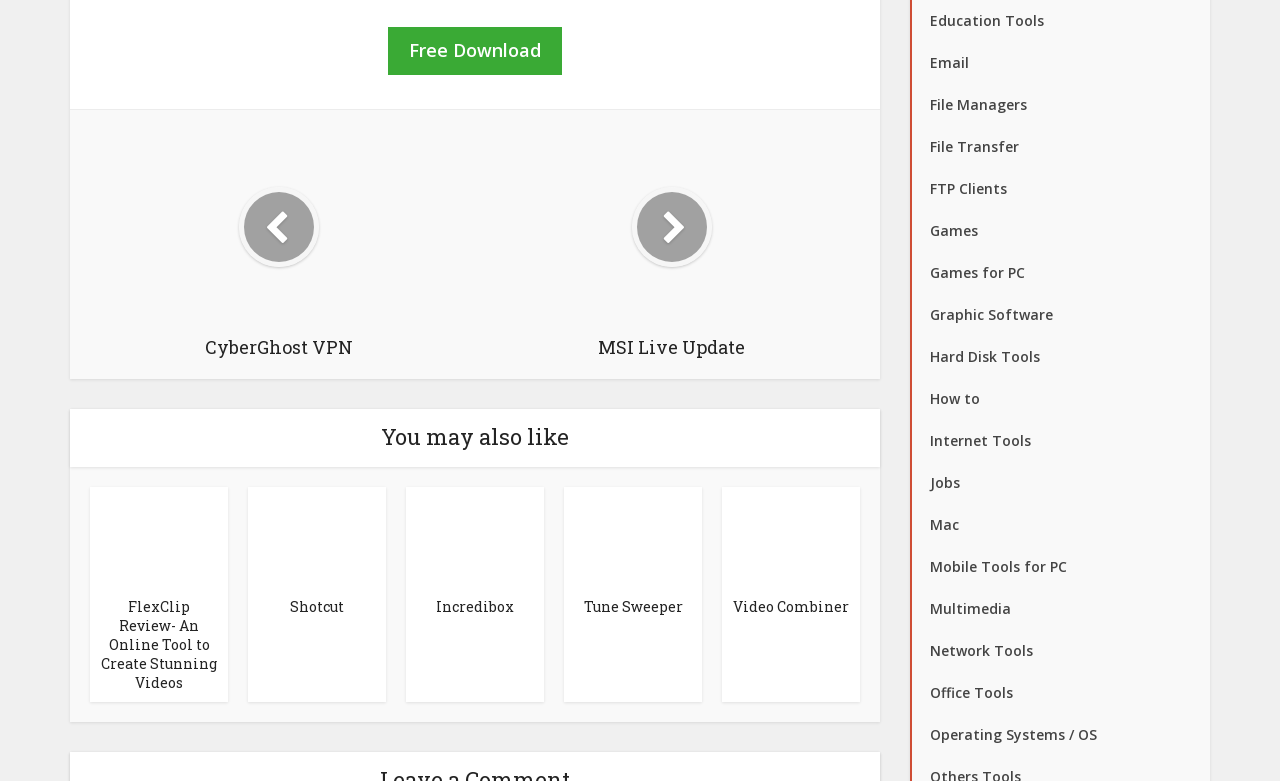Using floating point numbers between 0 and 1, provide the bounding box coordinates in the format (top-left x, top-left y, bottom-right x, bottom-right y). Locate the UI element described here: Shotcut

[0.227, 0.764, 0.269, 0.788]